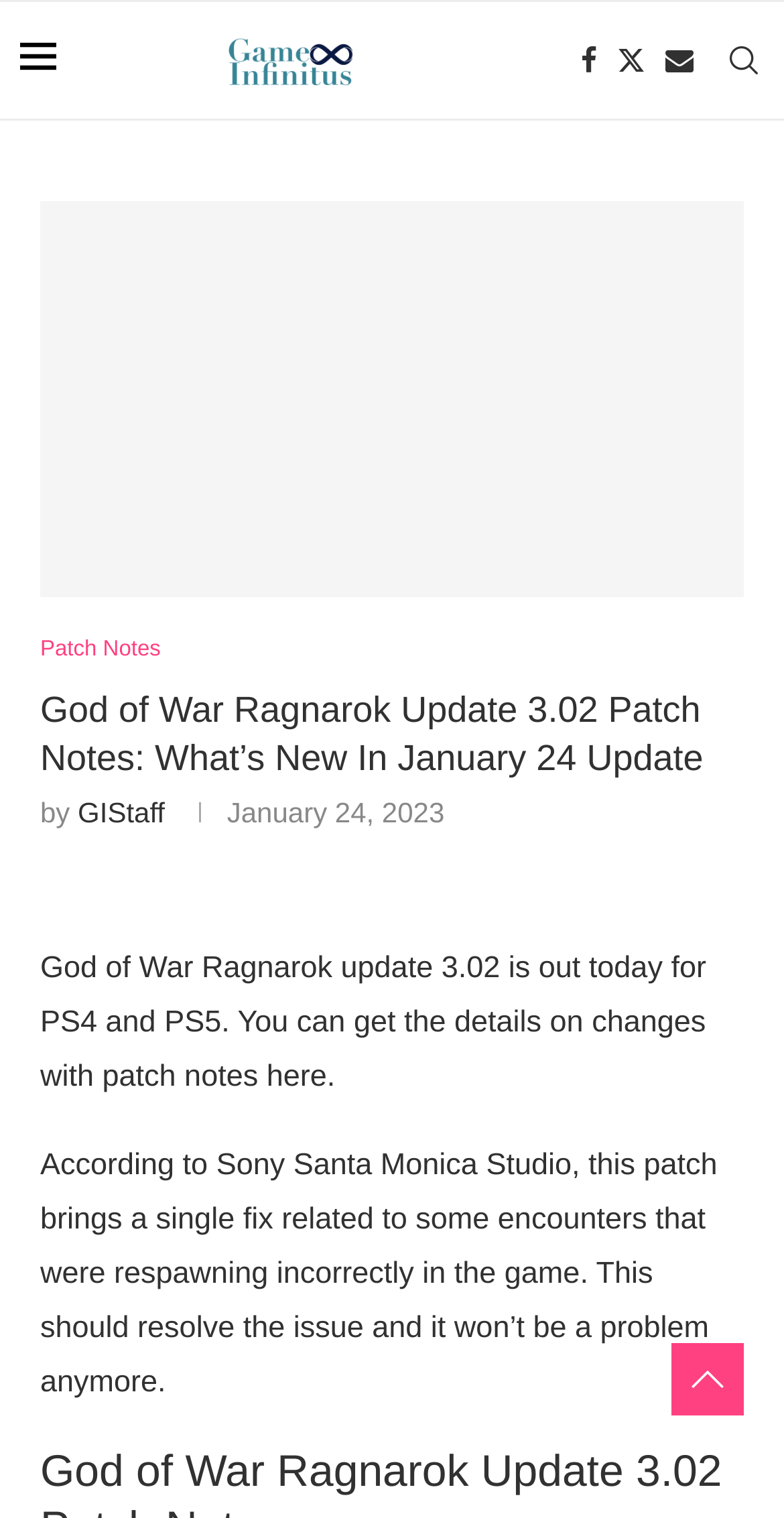Please specify the bounding box coordinates of the clickable region to carry out the following instruction: "Search for something". The coordinates should be four float numbers between 0 and 1, in the format [left, top, right, bottom].

[0.923, 0.001, 0.974, 0.078]